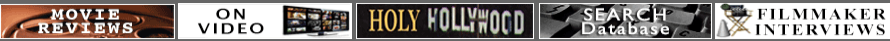Interpret the image and provide an in-depth description.

The image features a series of graphical buttons or icons that represent different categories related to film and movie content. From left to right, the icons include:

1. **Movie Reviews** – Highlighting a section dedicated to reviews of various films, set against a textured brown background.
2. **On Video** – Indicating a feature or segment that focuses on video content, presented in a bold, white font.
3. **Holy Hollywood** – A title that suggests content related to the film industry, styled with a blend of bold and decorative fonts.
4. **Search Database** – A button featuring a search-themed icon, inviting users to explore a database related to the film industry or its contents.
5. **Filmmaker Interviews** – Signifying a section dedicated to interviews with filmmakers, illustrated with a distinctive icon that captures the essence of filmmaking.

These icons collectively encompass a wide range of film-related information, catering to cinephiles and casual viewers alike, providing easy navigation to various resources.